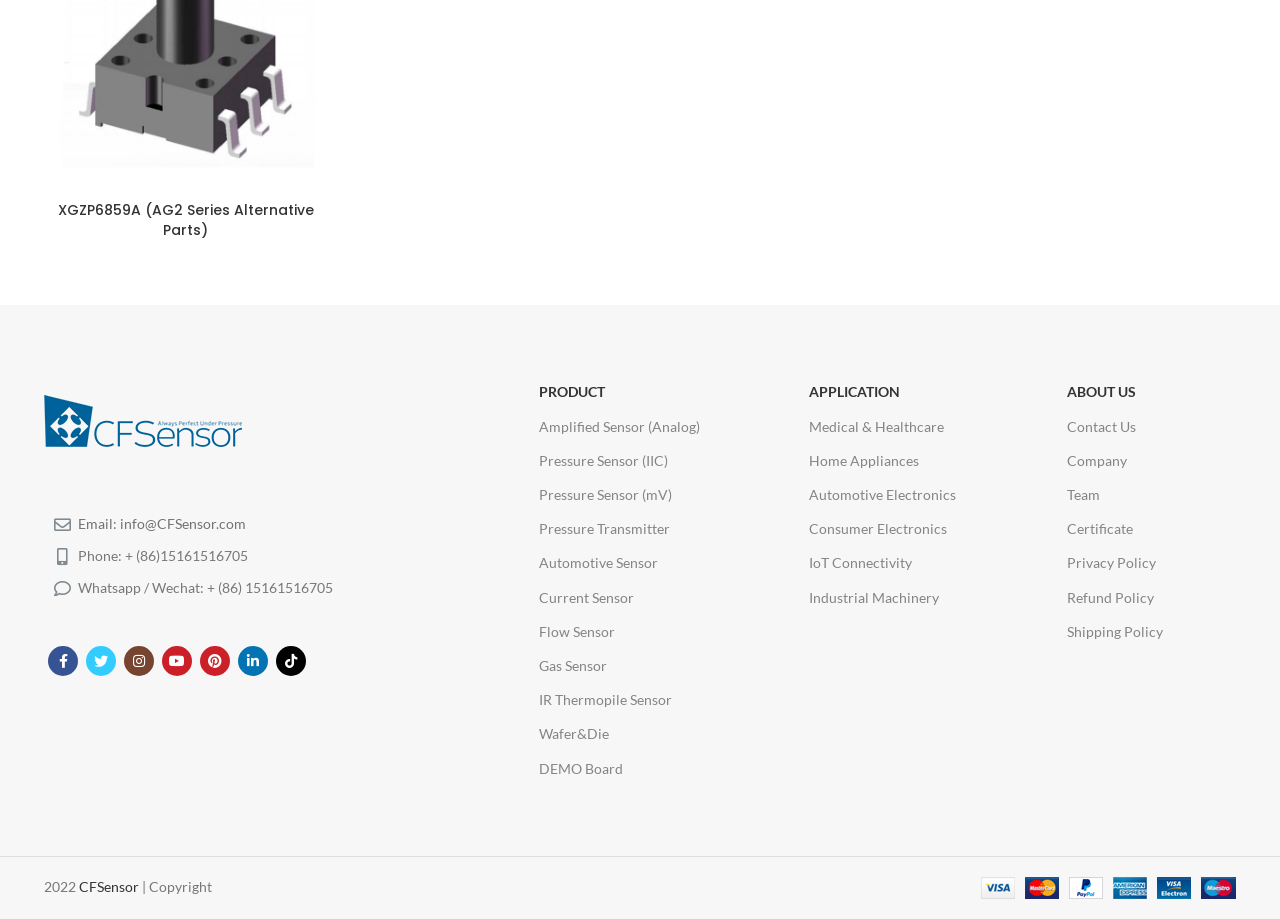Determine the bounding box coordinates of the region to click in order to accomplish the following instruction: "Click the close button". Provide the coordinates as four float numbers between 0 and 1, specifically [left, top, right, bottom].

[0.203, 0.212, 0.249, 0.245]